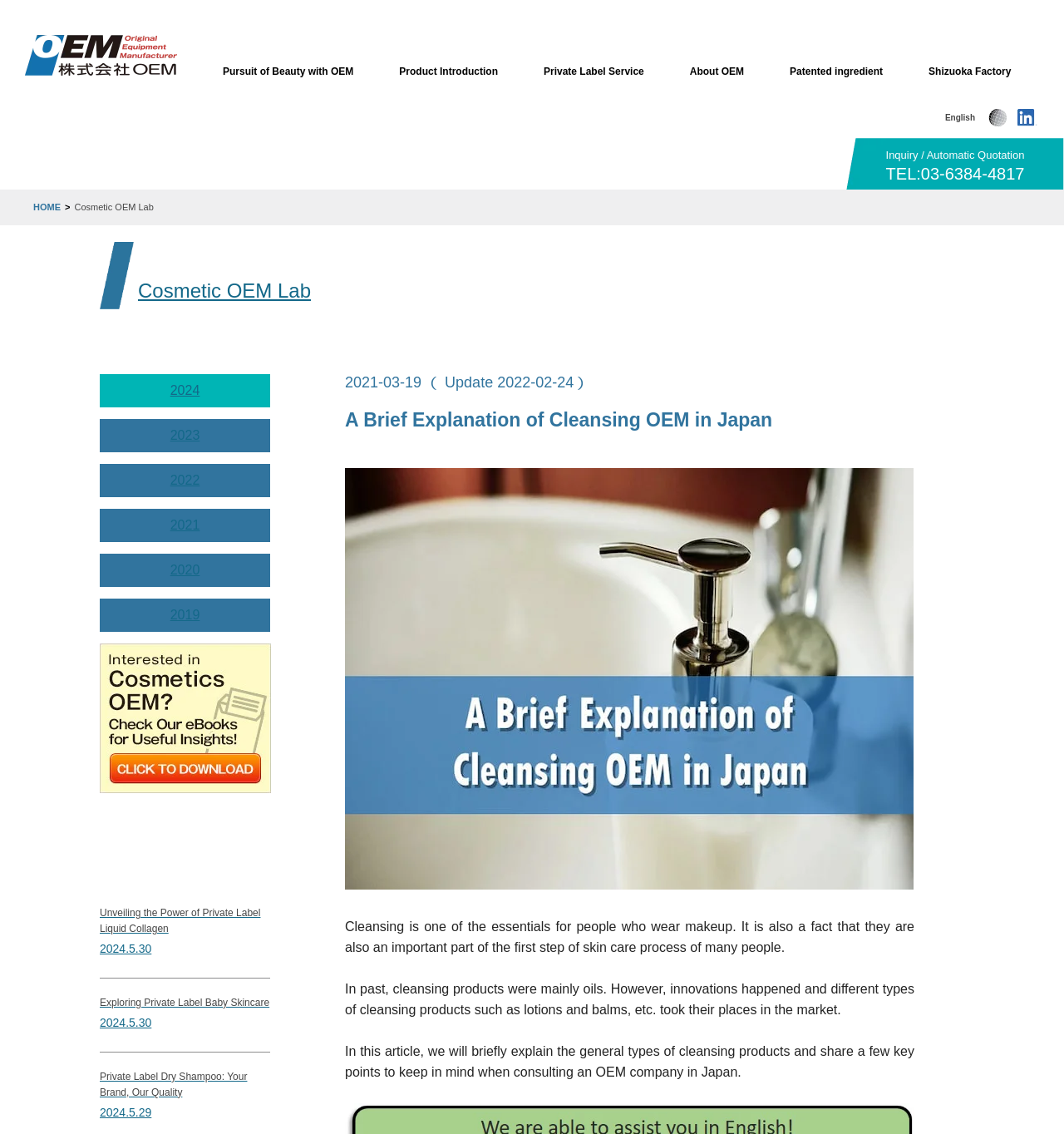Given the element description: "Dubai Court Marriage", predict the bounding box coordinates of this UI element. The coordinates must be four float numbers between 0 and 1, given as [left, top, right, bottom].

None